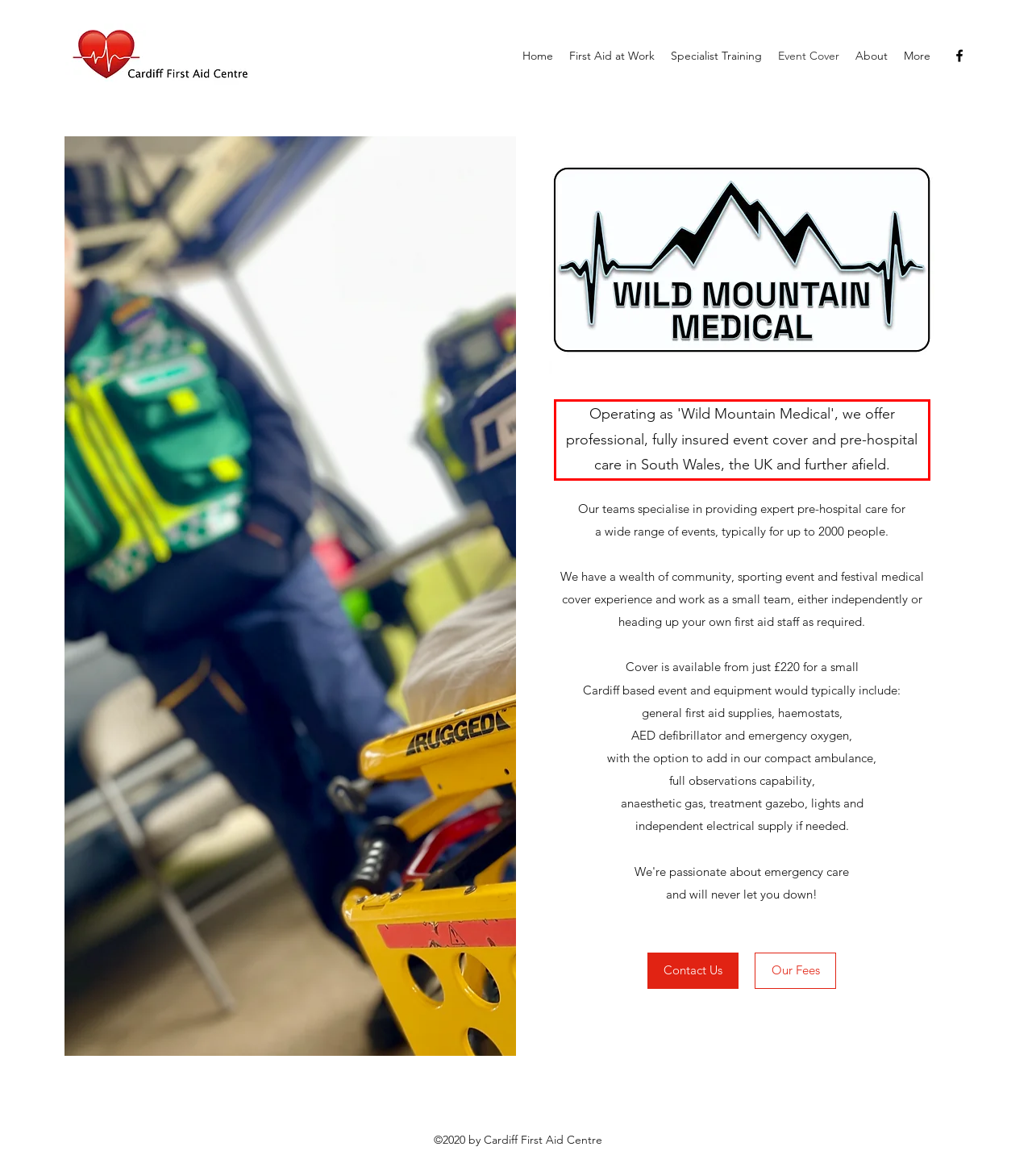Please examine the webpage screenshot containing a red bounding box and use OCR to recognize and output the text inside the red bounding box.

Operating as 'Wild Mountain Medical', we offer professional, fully insured event cover and pre-hospital care in South Wales, the UK and further afield.